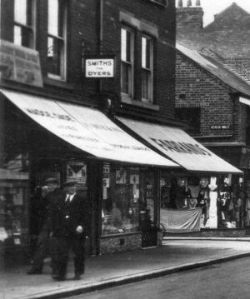Provide an in-depth description of the image.

This black-and-white photograph captures a street scene from the 1930s in Beeston, showcasing a split shop front at 42 High Road. The image features two men, dressed in period attire, standing near the storefronts. The shop displays a sign reading "SMITHS" above the awnings of the business, which appears to be a dry cleaner and outfitters. The left side of the image hints at displays of various goods, indicating the bustling nature of local commerce at the time. Notably, the right-hand side of the shop front shows a significant entrance, suggesting its historical division into two separate retail spaces. This visual documentation offers a glimpse into the architectural and social fabric of Beeston during the inter-war years.